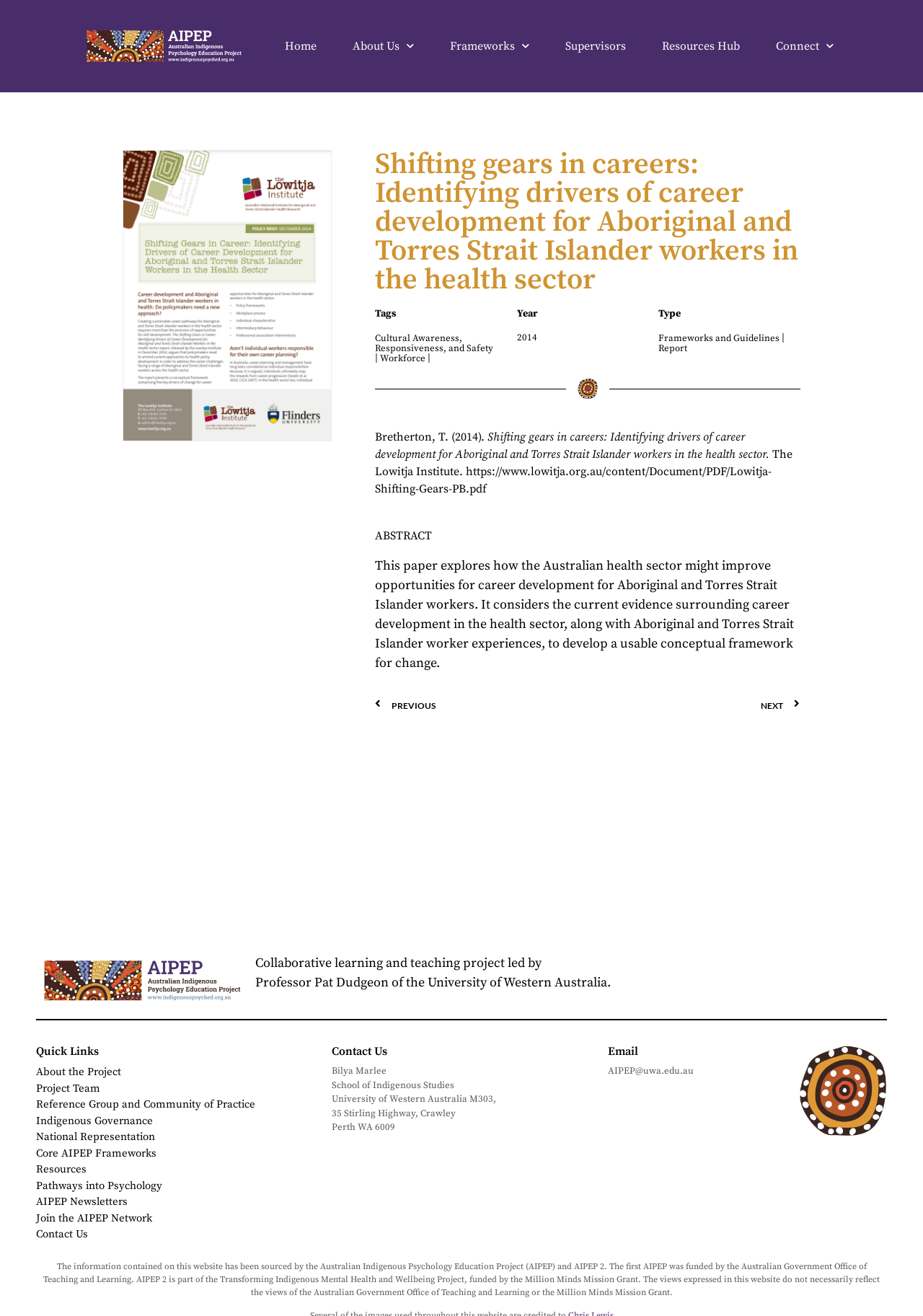Find the UI element described as: "Report" and predict its bounding box coordinates. Ensure the coordinates are four float numbers between 0 and 1, [left, top, right, bottom].

[0.714, 0.26, 0.745, 0.269]